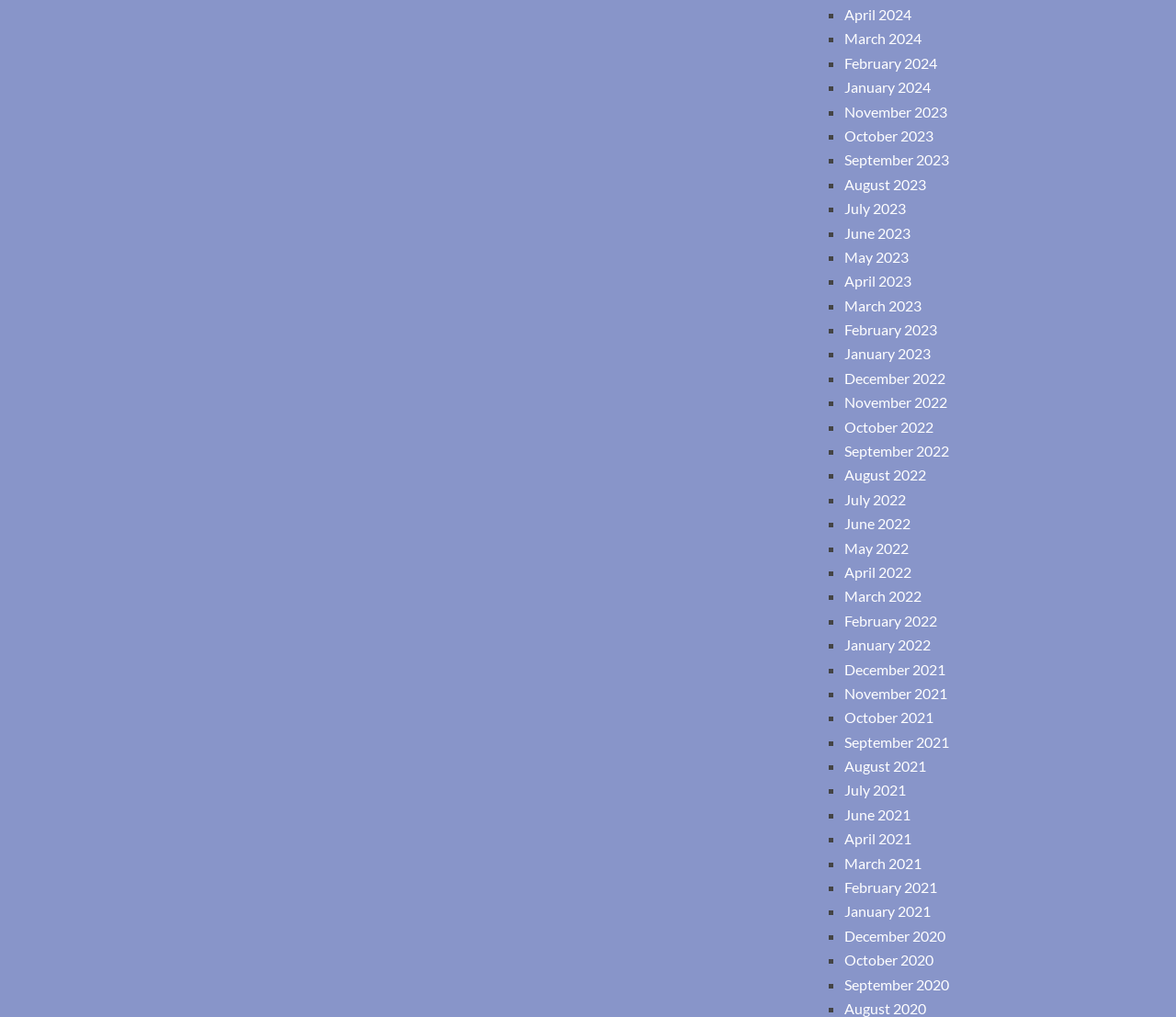Are the links on the webpage organized in chronological order?
Look at the image and answer the question with a single word or phrase.

Yes